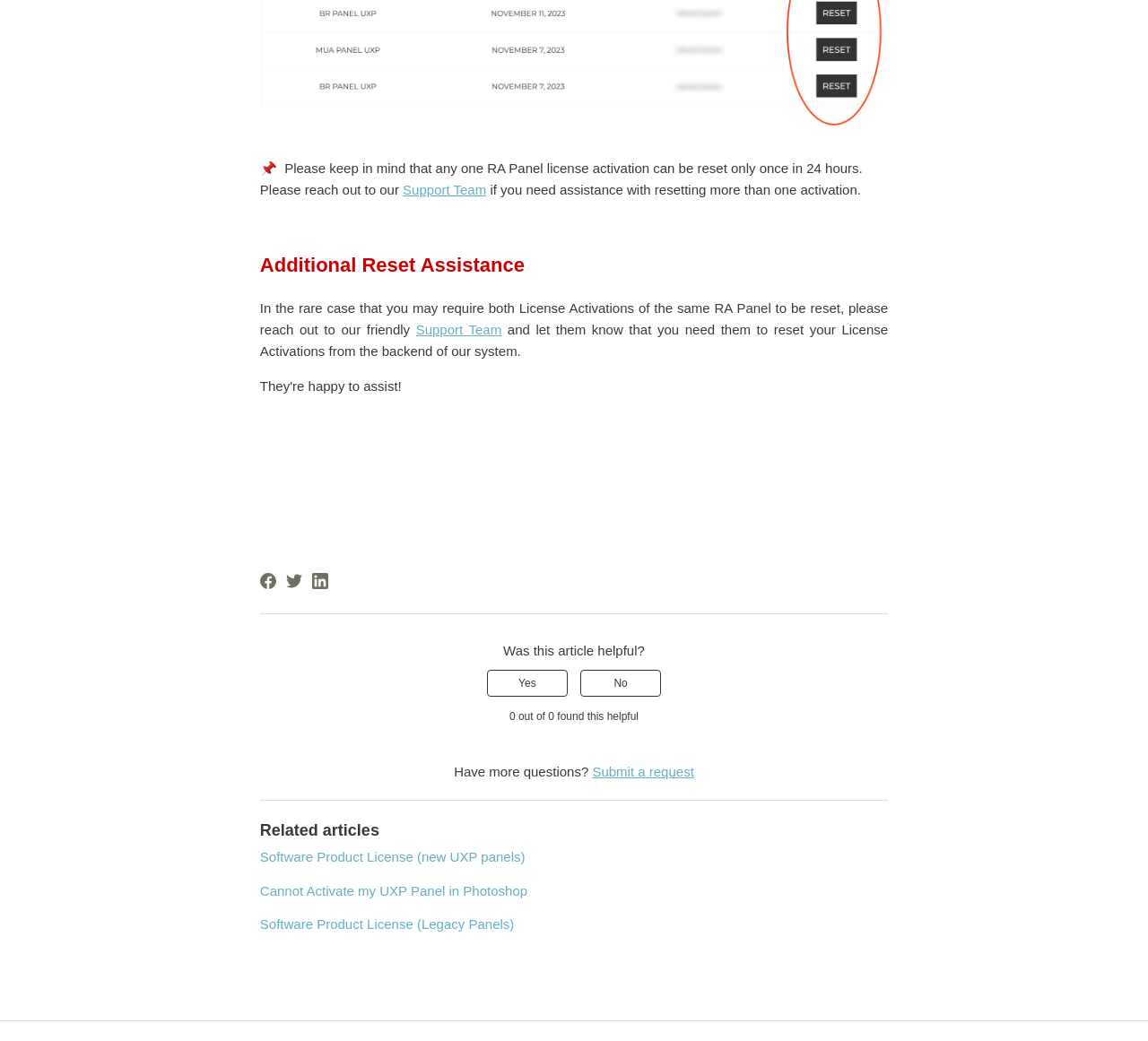Use a single word or phrase to answer the following:
What should I do if I need assistance with resetting more than one activation?

Reach out to Support Team